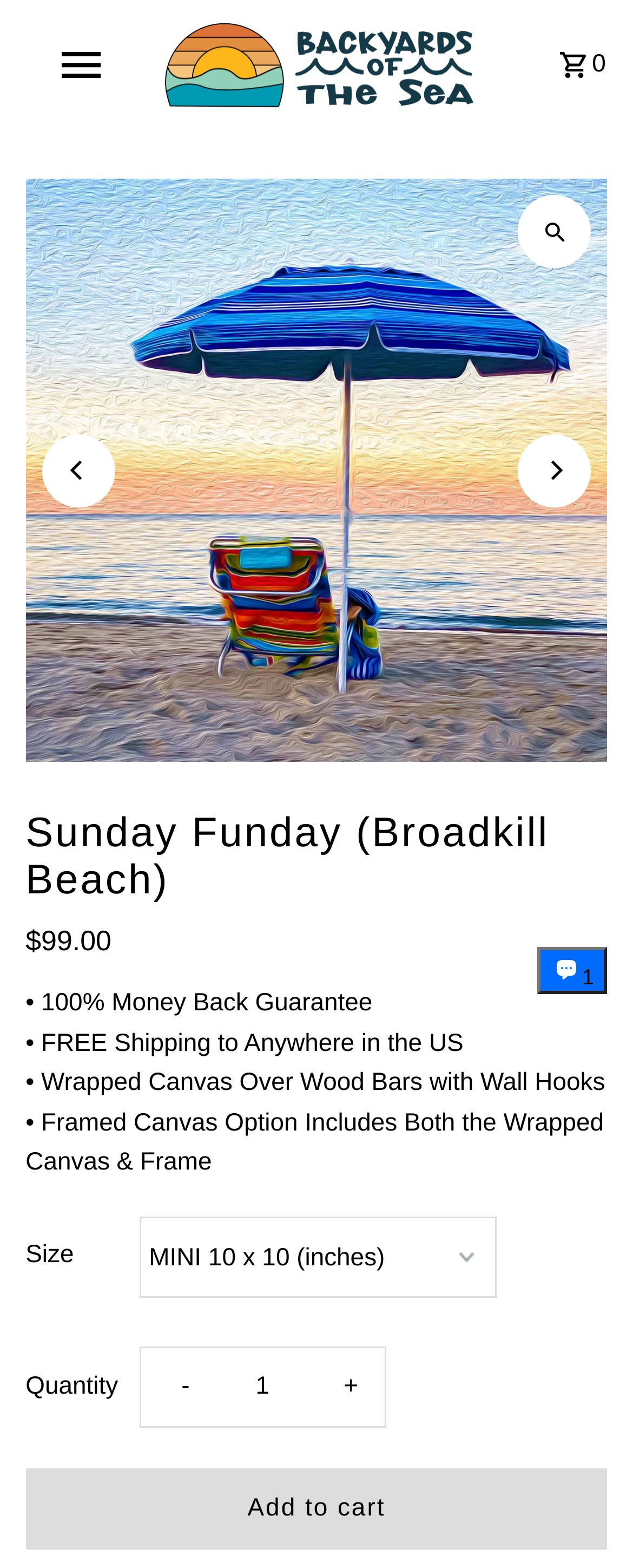What is the material used for the canvas?
Please use the visual content to give a single word or phrase answer.

Wrapped Canvas Over Wood Bars